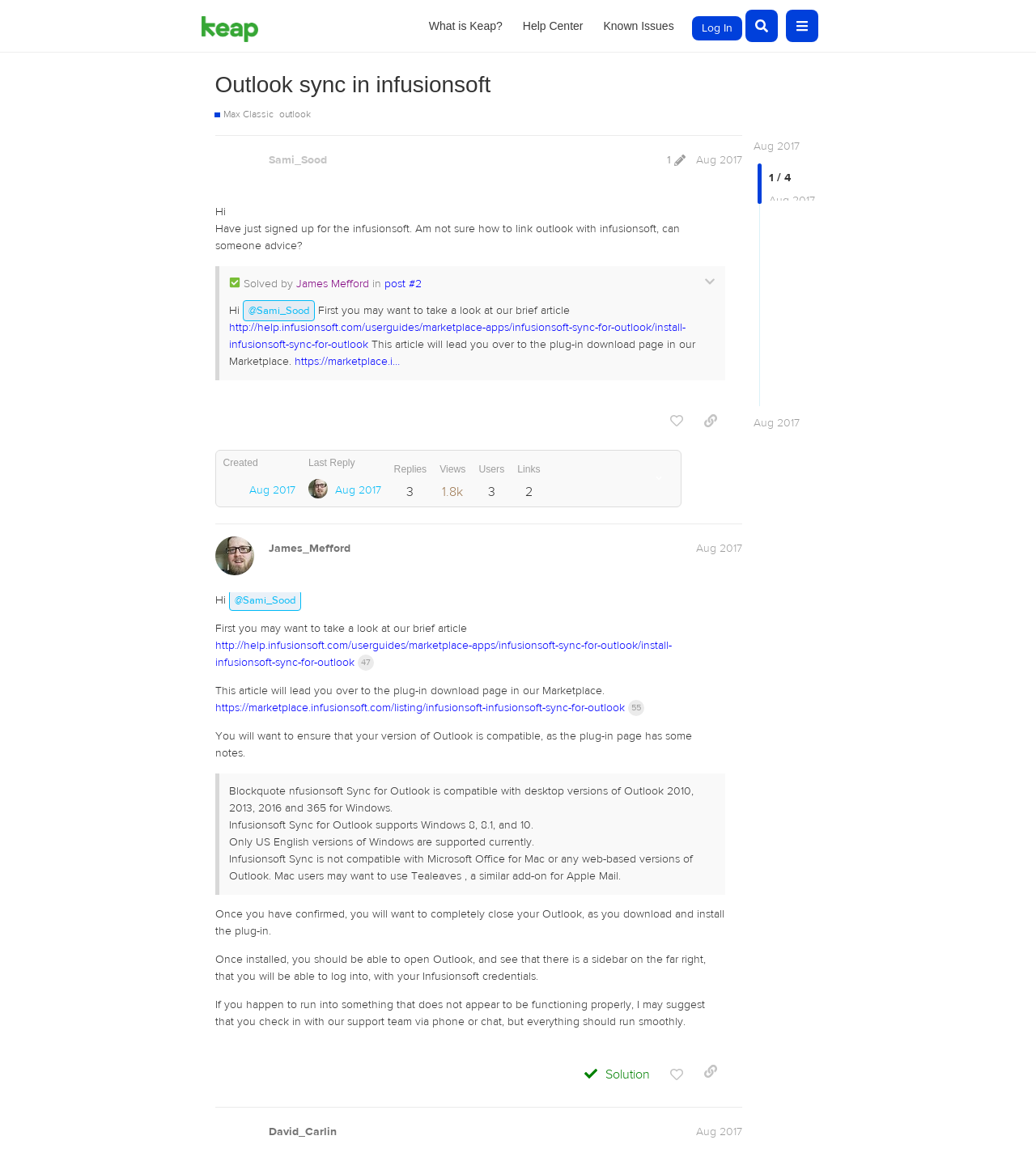Determine the bounding box coordinates of the target area to click to execute the following instruction: "Click on the 'Log In' button."

[0.668, 0.014, 0.716, 0.035]